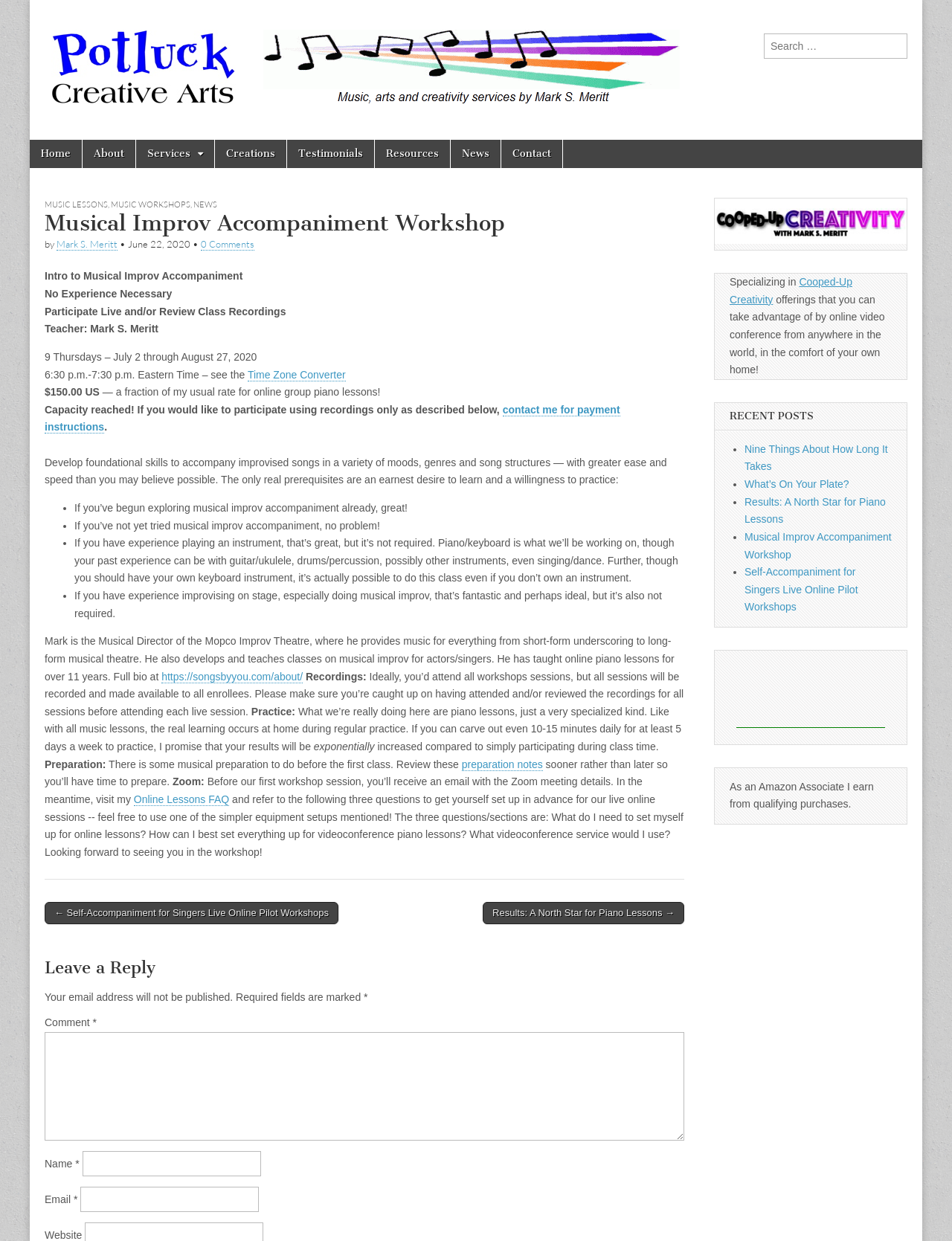What is the cost of the workshop?
Please give a detailed and elaborate explanation in response to the question.

The cost of the workshop can be found in the text '$150.00 US' which is located in the middle of the webpage. This text is part of a paragraph that describes the details of the workshop.